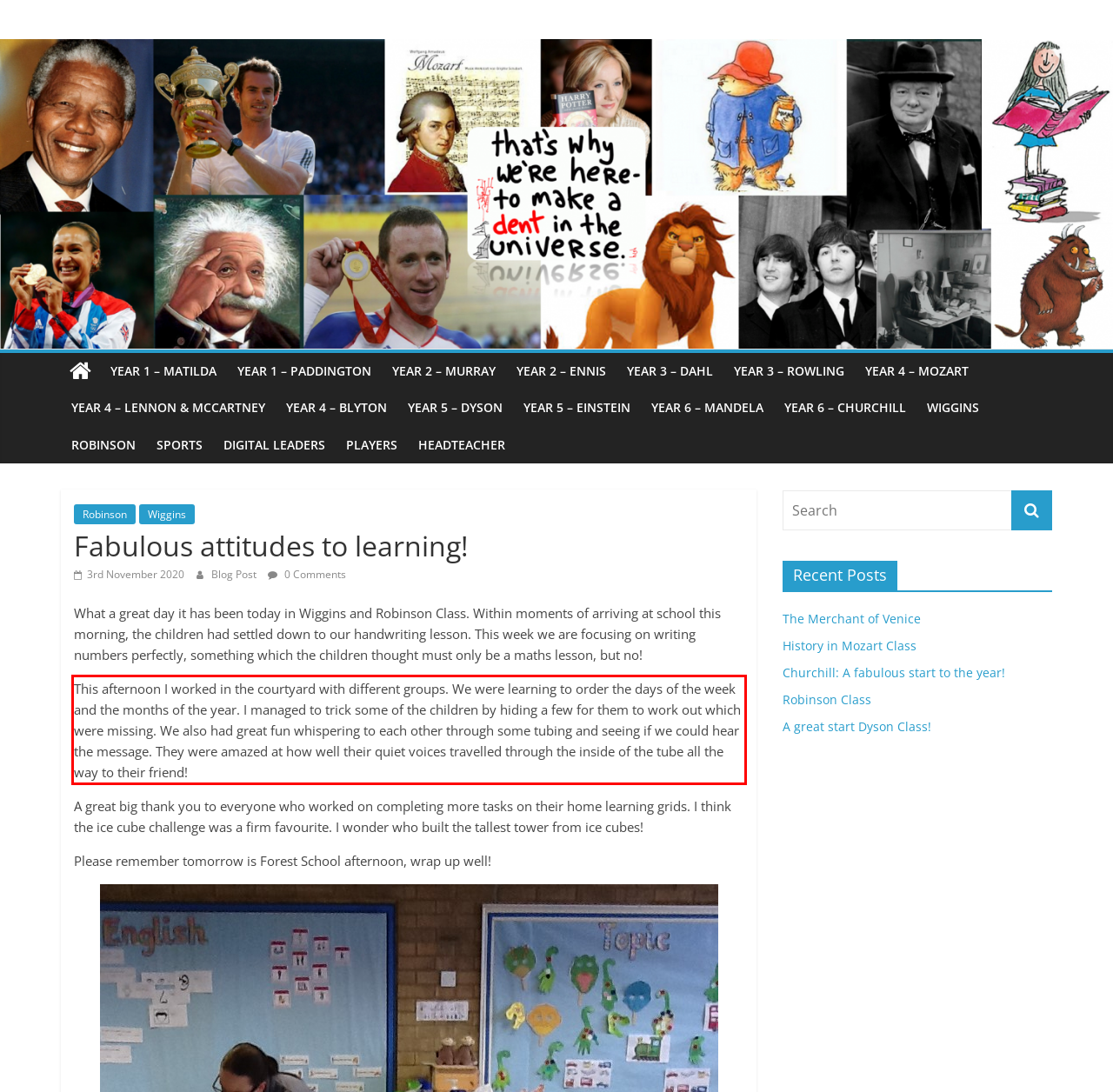Analyze the red bounding box in the provided webpage screenshot and generate the text content contained within.

This afternoon I worked in the courtyard with different groups. We were learning to order the days of the week and the months of the year. I managed to trick some of the children by hiding a few for them to work out which were missing. We also had great fun whispering to each other through some tubing and seeing if we could hear the message. They were amazed at how well their quiet voices travelled through the inside of the tube all the way to their friend!